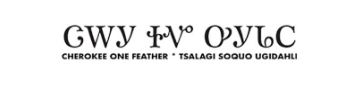Answer the question below using just one word or a short phrase: 
What language scripts are used in the logo?

English and Cherokee